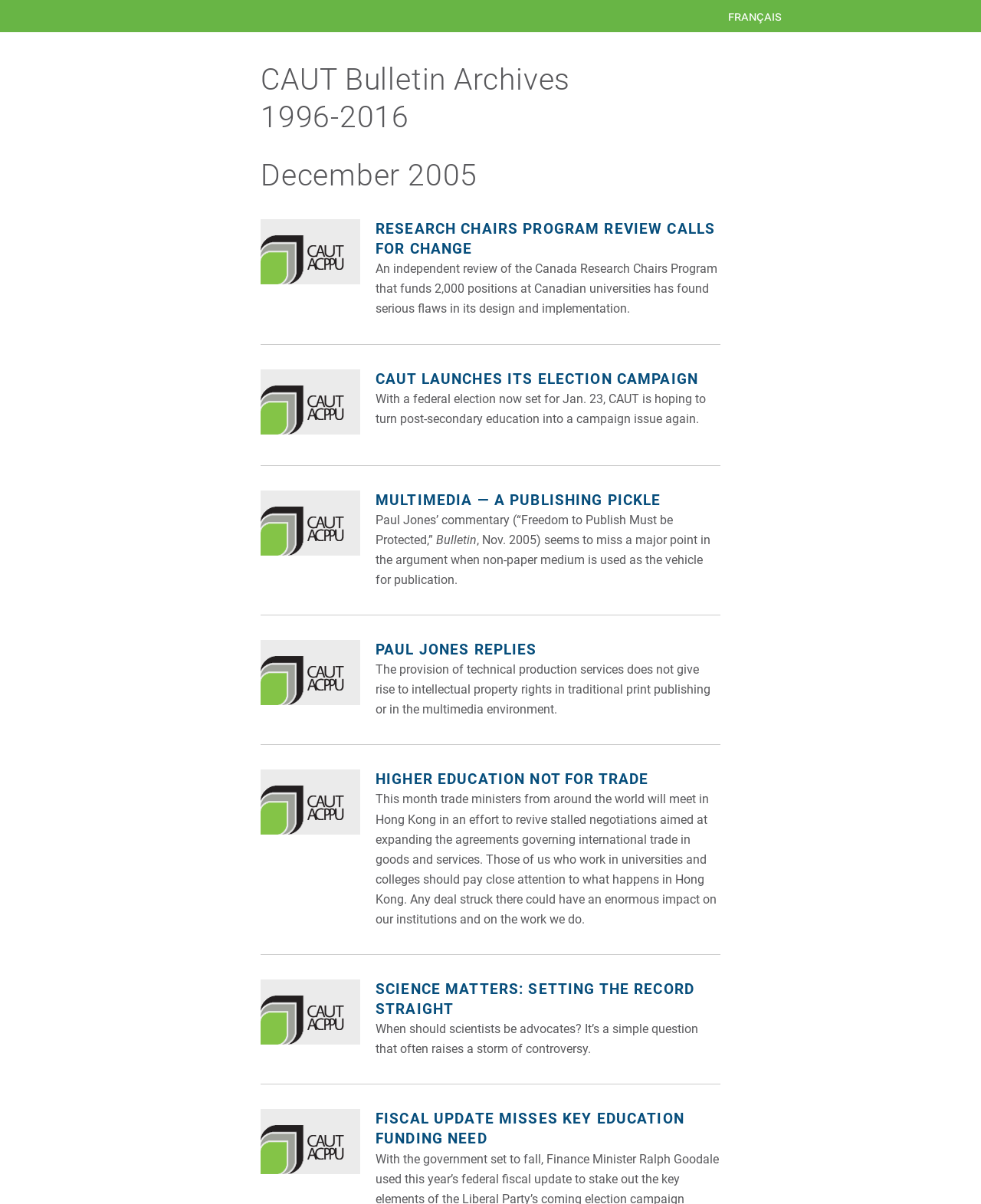What is the language of the webpage?
Please answer the question with a detailed response using the information from the screenshot.

Although there is a link 'français' which suggests that the webpage may have a French version, the majority of the text on the webpage is in English, so I conclude that the language of the webpage is English.